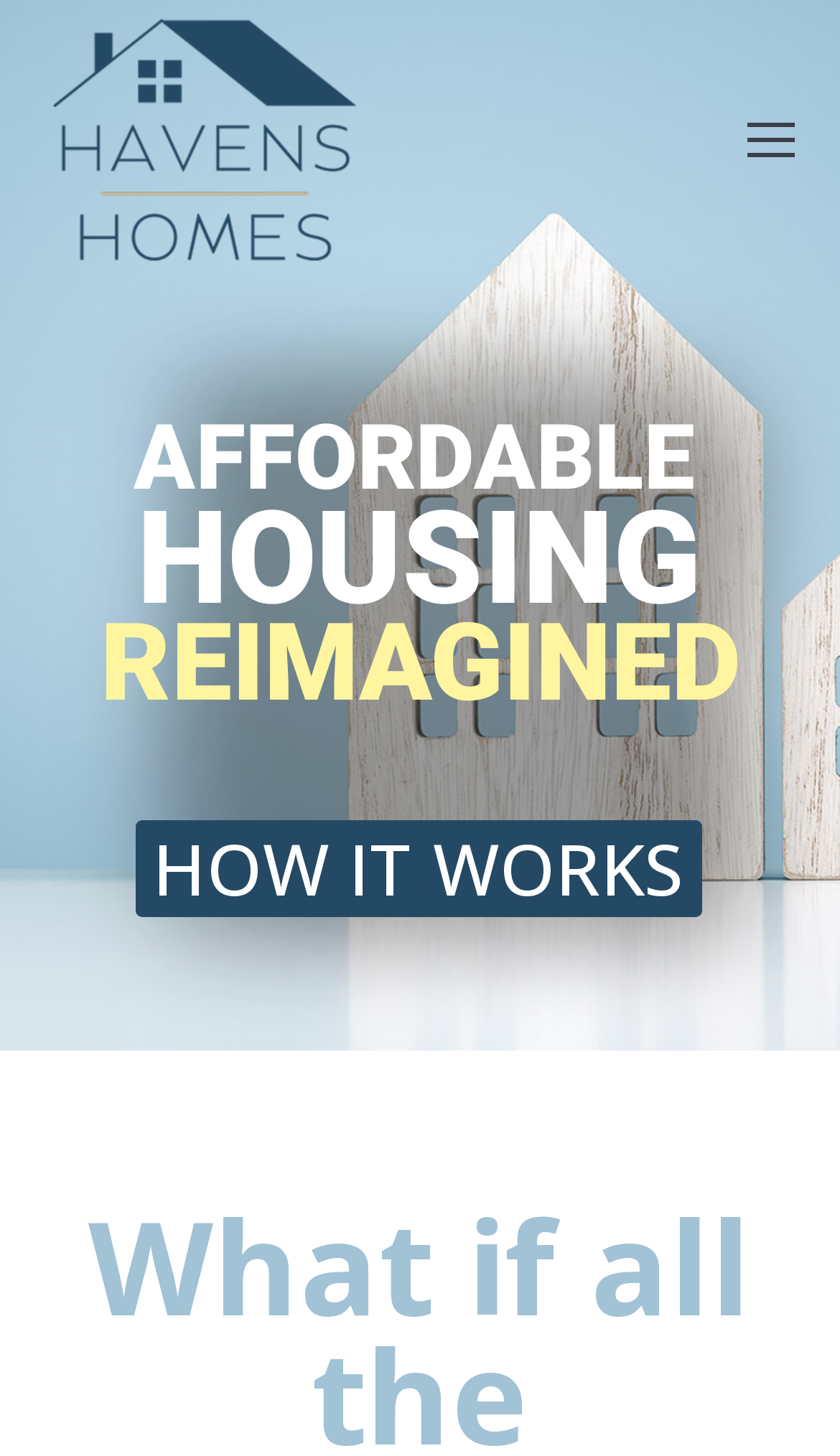Locate the UI element described as follows: "2". Return the bounding box coordinates as four float numbers between 0 and 1 in the order [left, top, right, bottom].

None